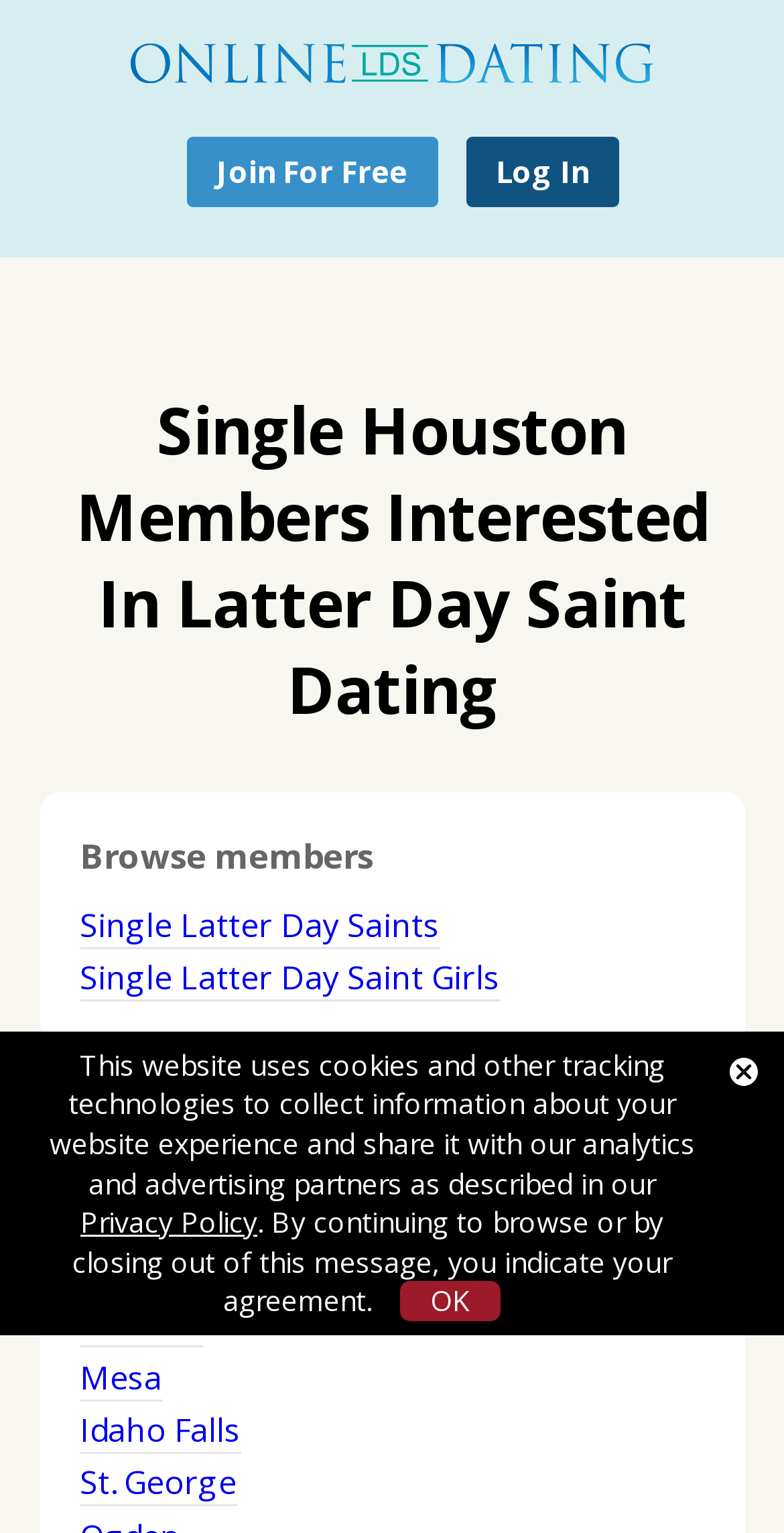Please provide a comprehensive response to the question below by analyzing the image: 
What is the alternative to clicking 'OK'?

In the cookie policy notification, there are two buttons: 'OK' and 'Close'. These buttons seem to serve the same purpose, which is to acknowledge and dismiss the notification.